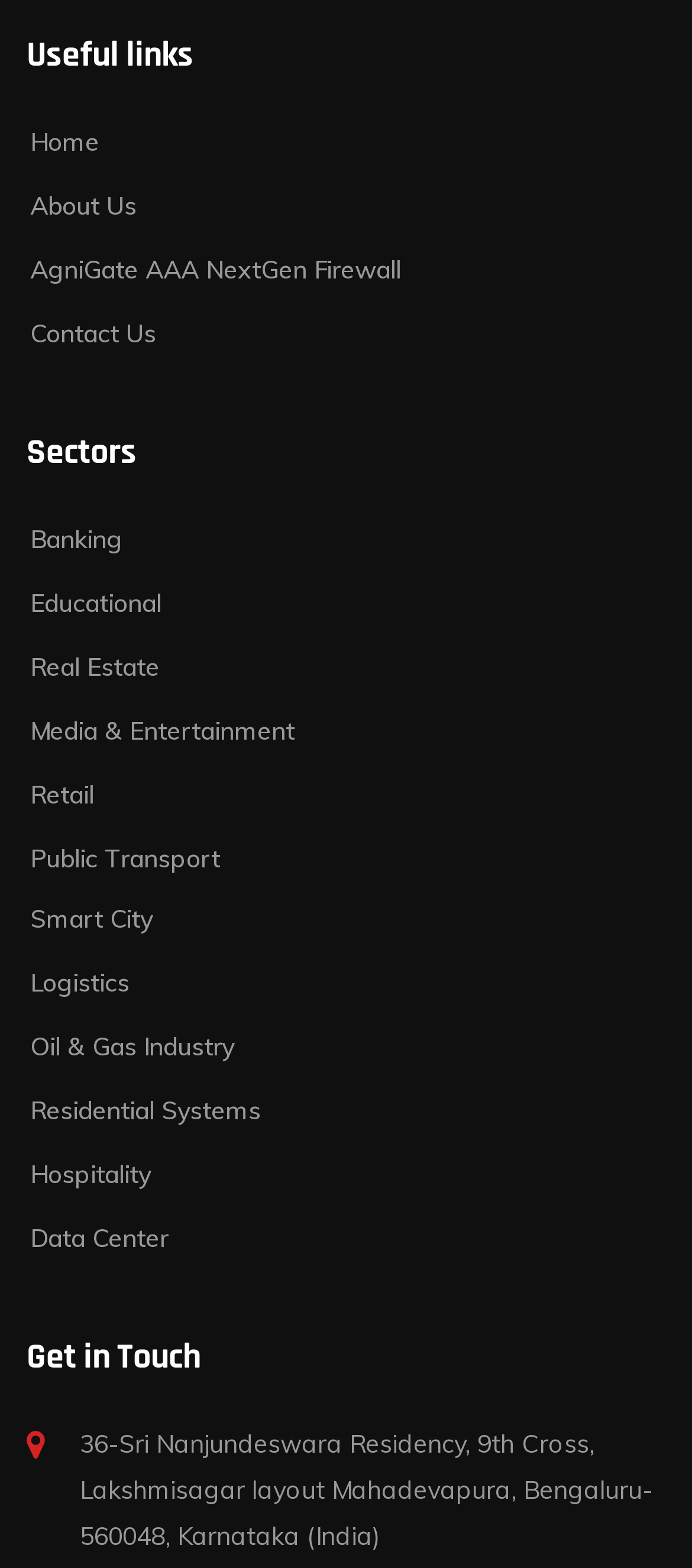Use a single word or phrase to answer the question: 
How many headings are there on the webpage?

3